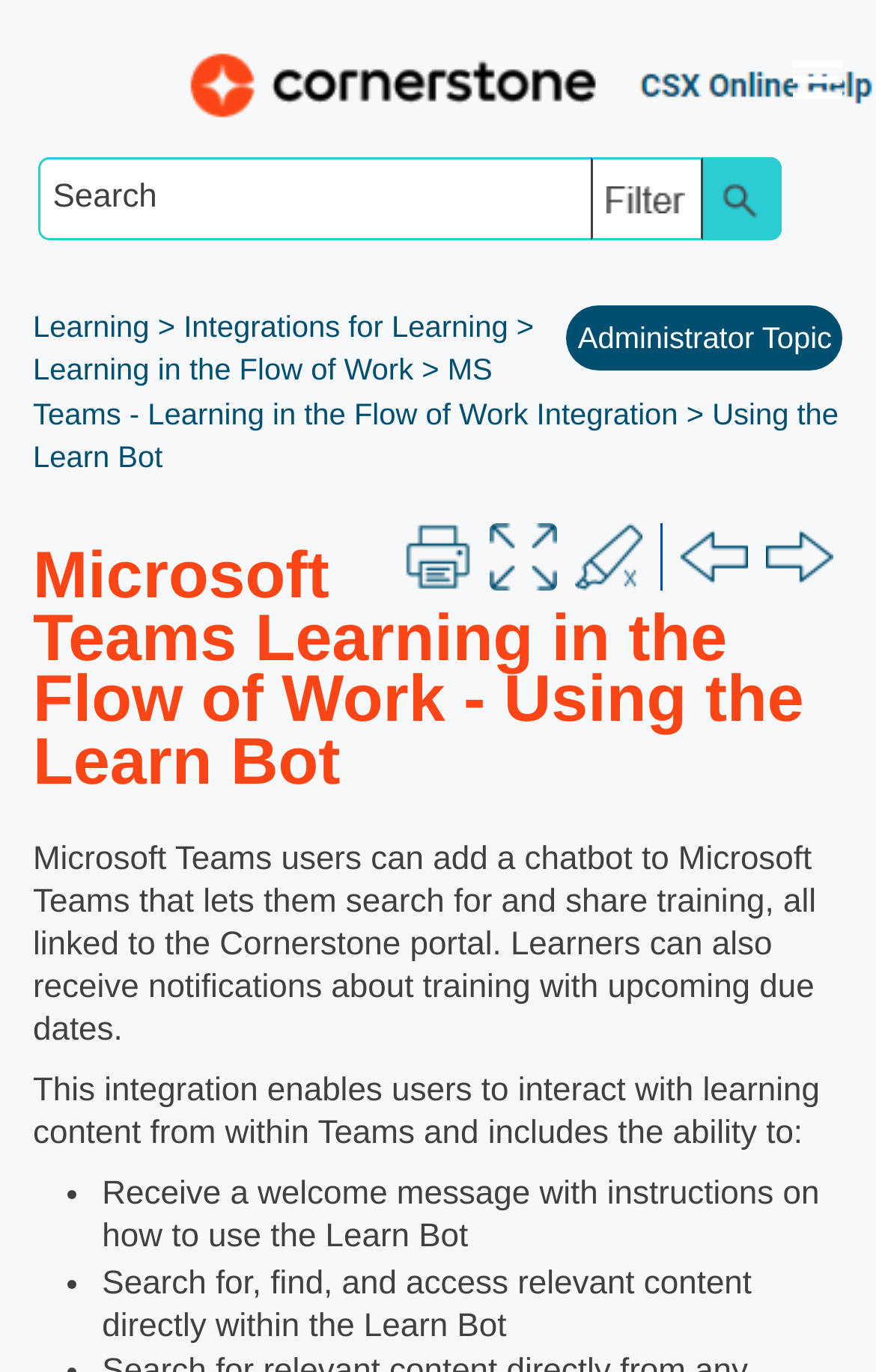Please identify the bounding box coordinates of the element that needs to be clicked to execute the following command: "Print the page". Provide the bounding box using four float numbers between 0 and 1, formatted as [left, top, right, bottom].

[0.462, 0.381, 0.539, 0.43]